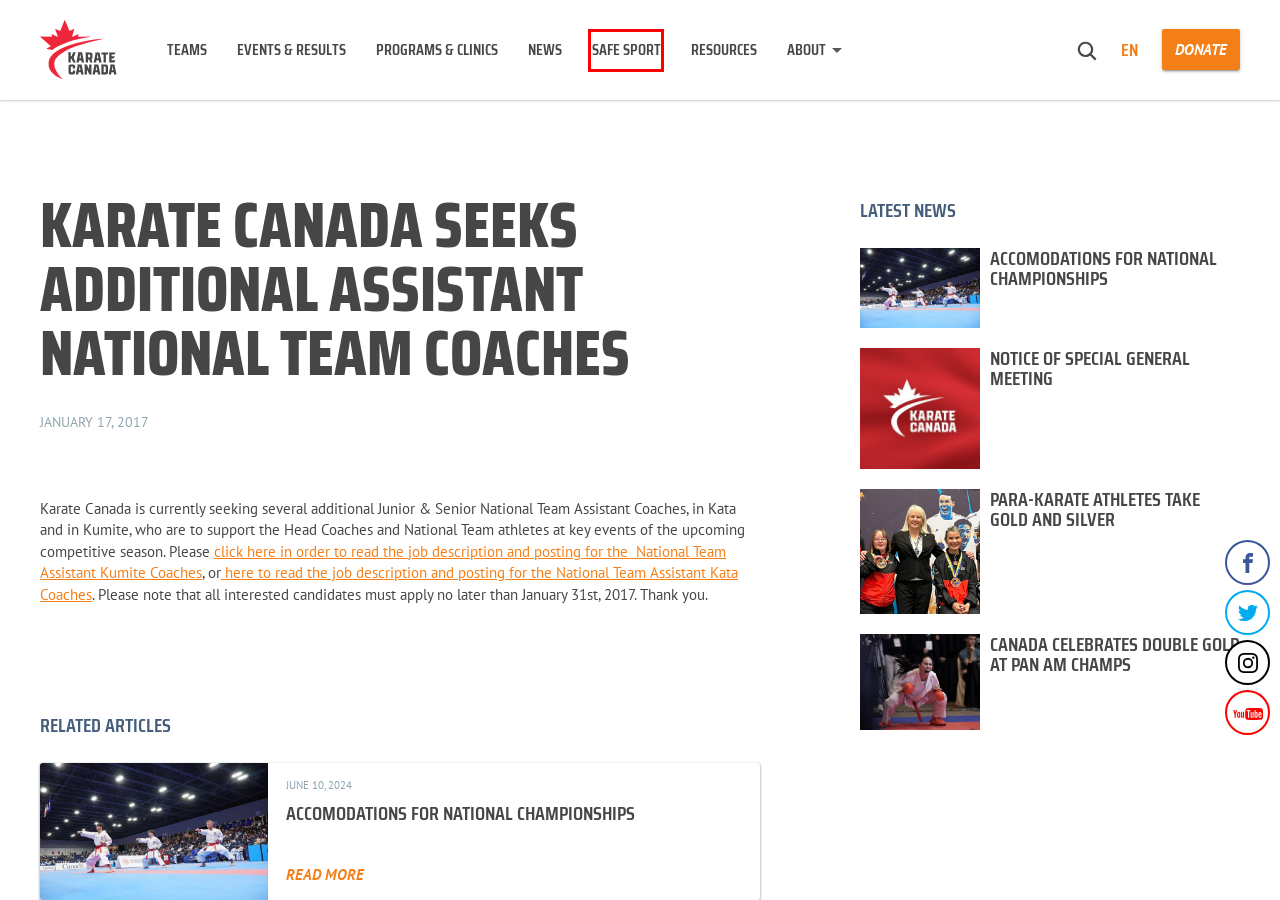Look at the screenshot of a webpage where a red rectangle bounding box is present. Choose the webpage description that best describes the new webpage after clicking the element inside the red bounding box. Here are the candidates:
A. Notice of Special General Meeting - Karate Canada - Karate Canada
B. News - Karate Canada - Karate Canada
C. Resources - Karate Canada - Karate Canada
D. Accomodations for National Championships - Karate Canada - Karate Canada
E. Canada Celebrates Double Gold at Pan Am Champs - Karate Canada - Karate Canada
F. Donate - Karate Canada - Karate Canada
G. Safe Sport - Karate Canada - Karate Canada
H. Para-Karate Athletes Take Gold and Silver - Karate Canada - Karate Canada

G